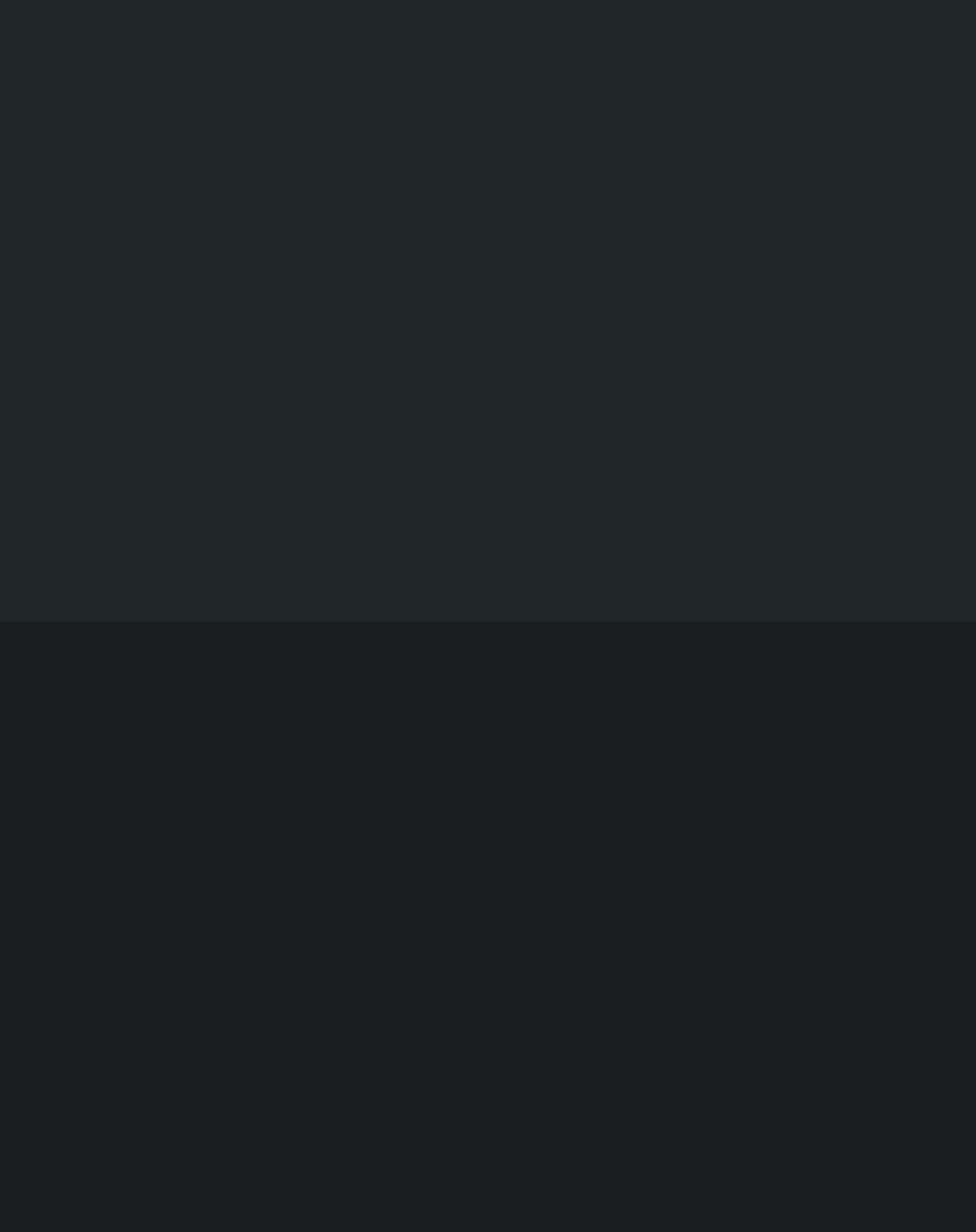Please answer the following question as detailed as possible based on the image: 
What is the fax number of the Fort Worth office?

The fax number of the Fort Worth office is the same as the fax number of other offices, which is (214) 716-0116, as listed in the 'Fort Worth' section.